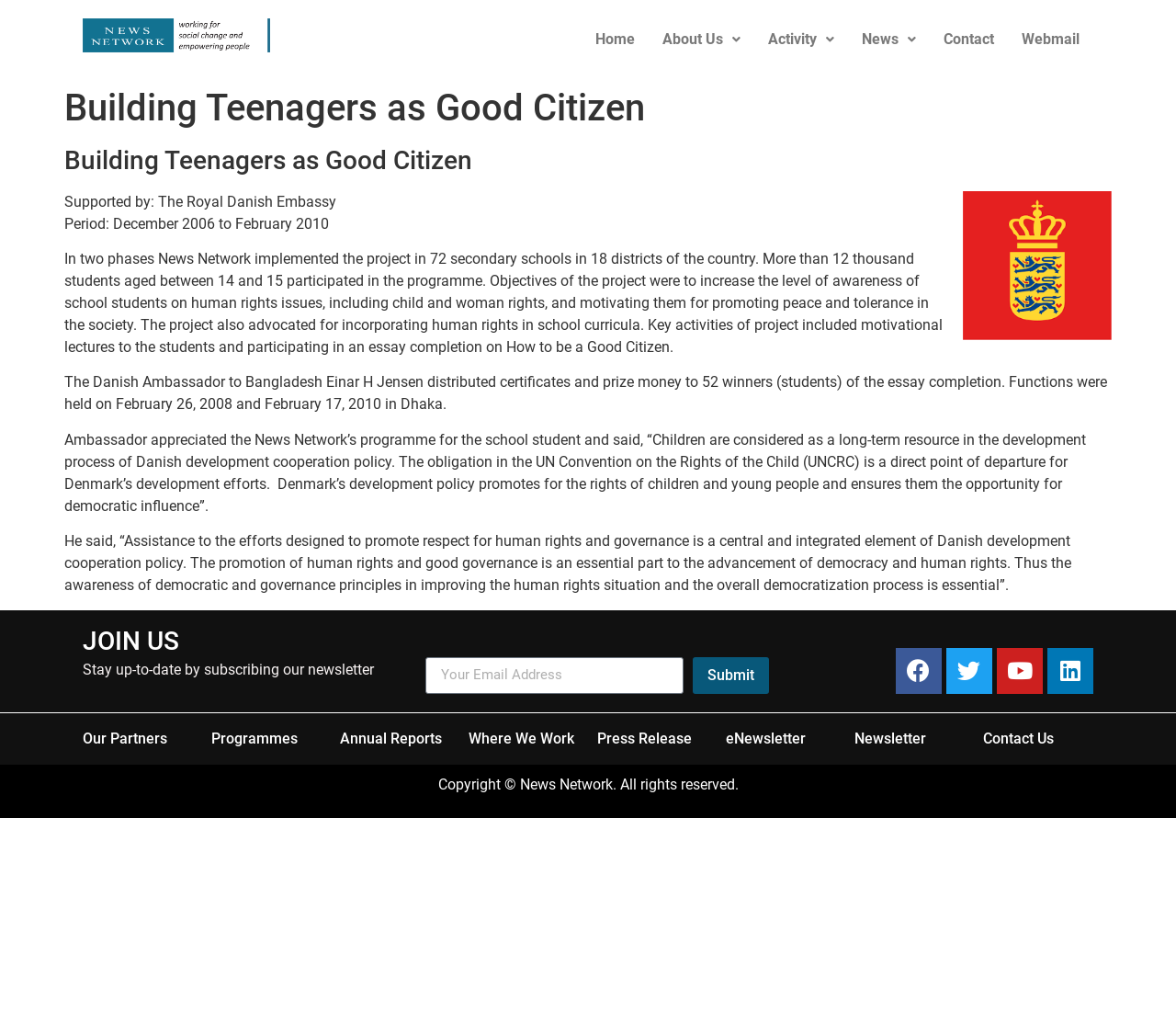Predict the bounding box coordinates of the area that should be clicked to accomplish the following instruction: "Read About Us". The bounding box coordinates should consist of four float numbers between 0 and 1, i.e., [left, top, right, bottom].

[0.552, 0.018, 0.641, 0.059]